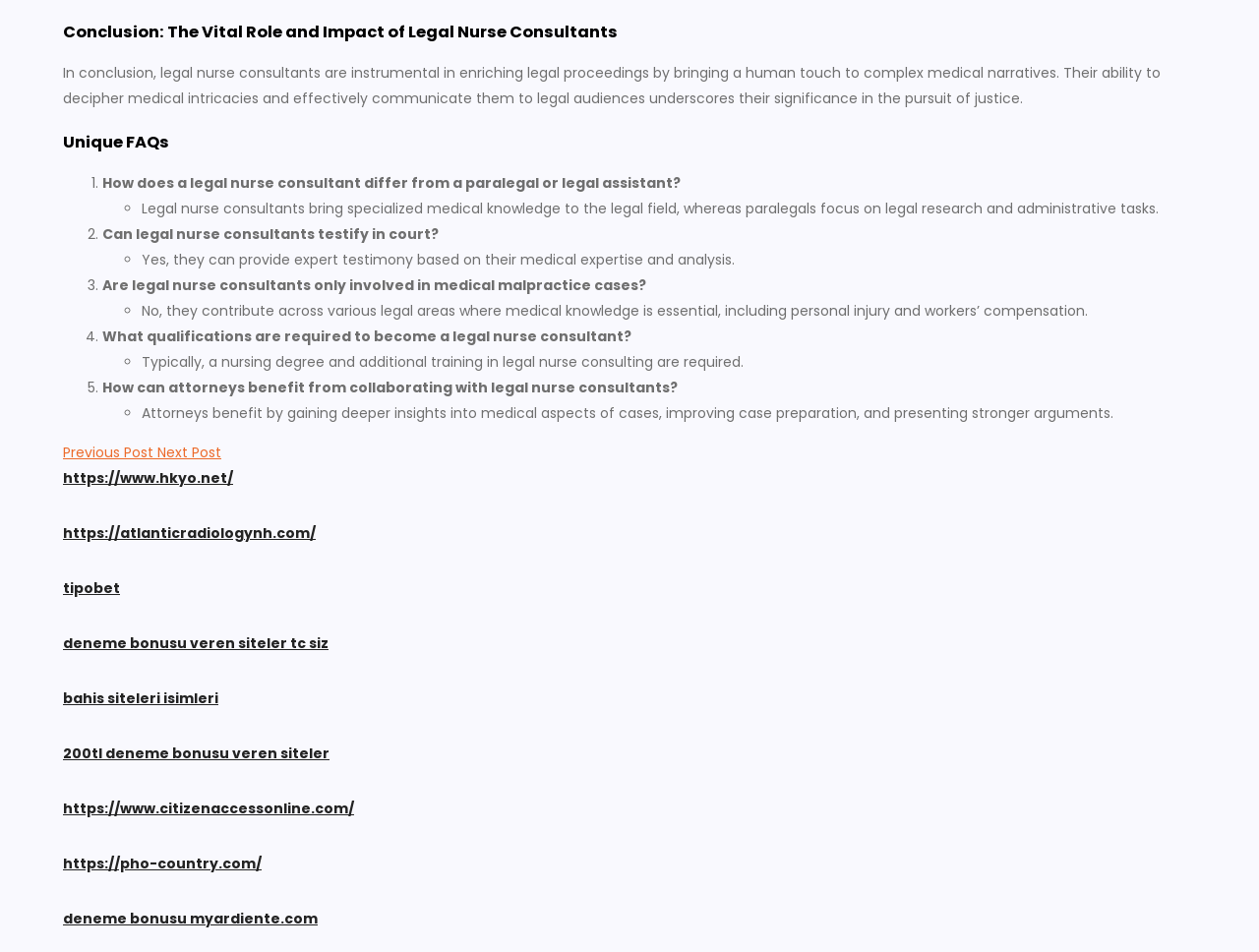How do attorneys benefit from collaborating with legal nurse consultants?
Deliver a detailed and extensive answer to the question.

According to the webpage, attorneys benefit from collaborating with legal nurse consultants by gaining deeper insights into medical aspects of cases, improving case preparation, and presenting stronger arguments, as stated in FAQ 5.